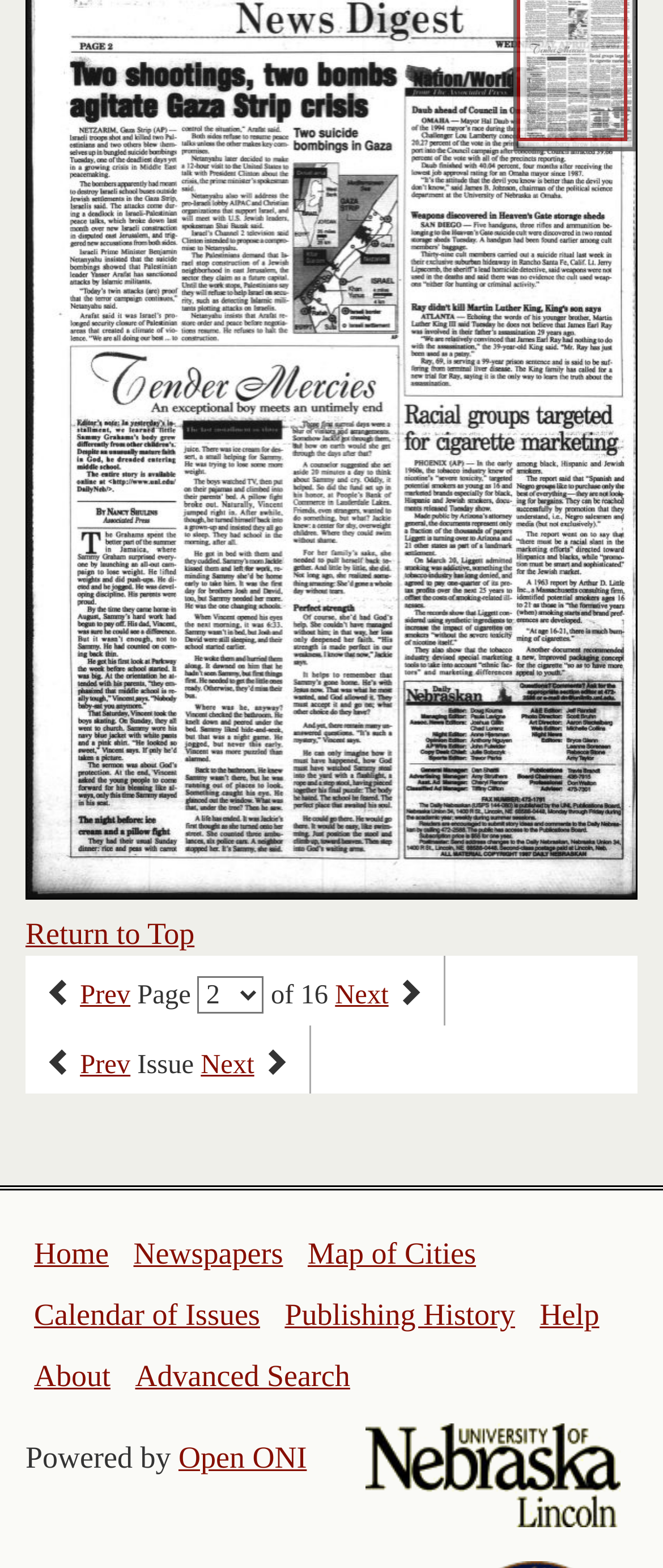Please identify the bounding box coordinates for the region that you need to click to follow this instruction: "Go to the next page".

[0.505, 0.625, 0.586, 0.644]